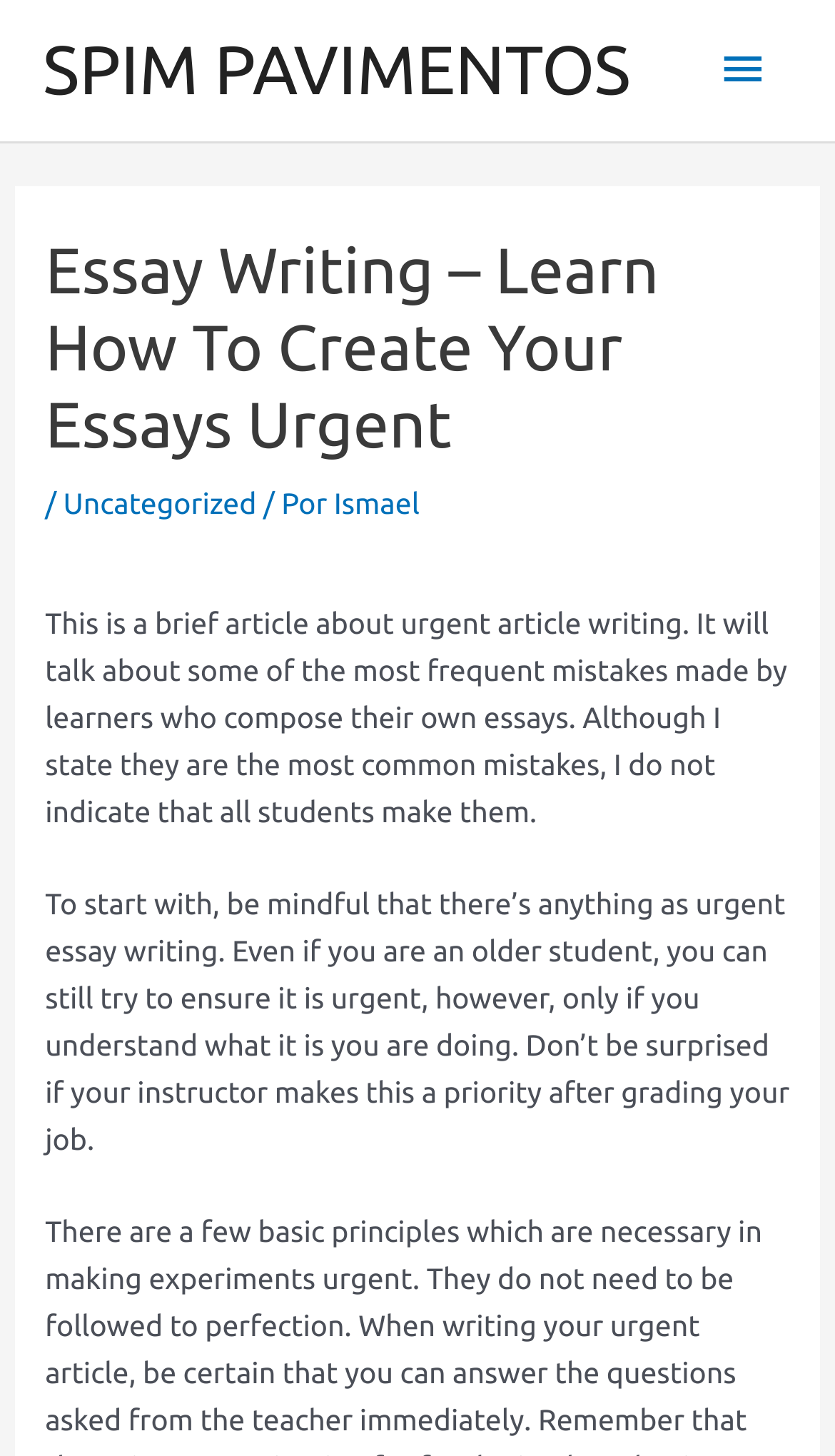What is the main topic of this article?
Identify the answer in the screenshot and reply with a single word or phrase.

Urgent essay writing